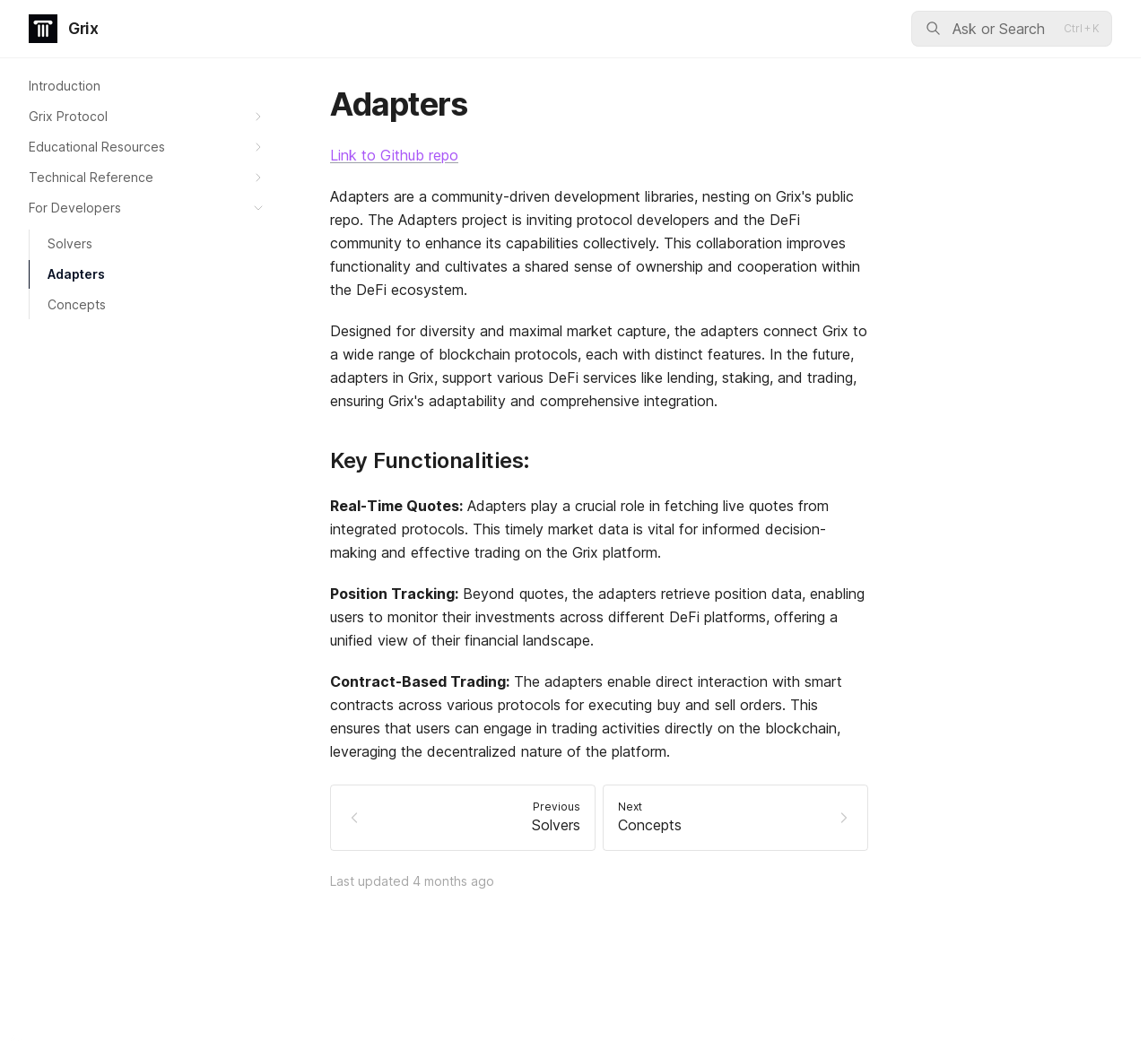Provide the bounding box coordinates of the section that needs to be clicked to accomplish the following instruction: "Check the Last updated time."

[0.288, 0.839, 0.359, 0.854]